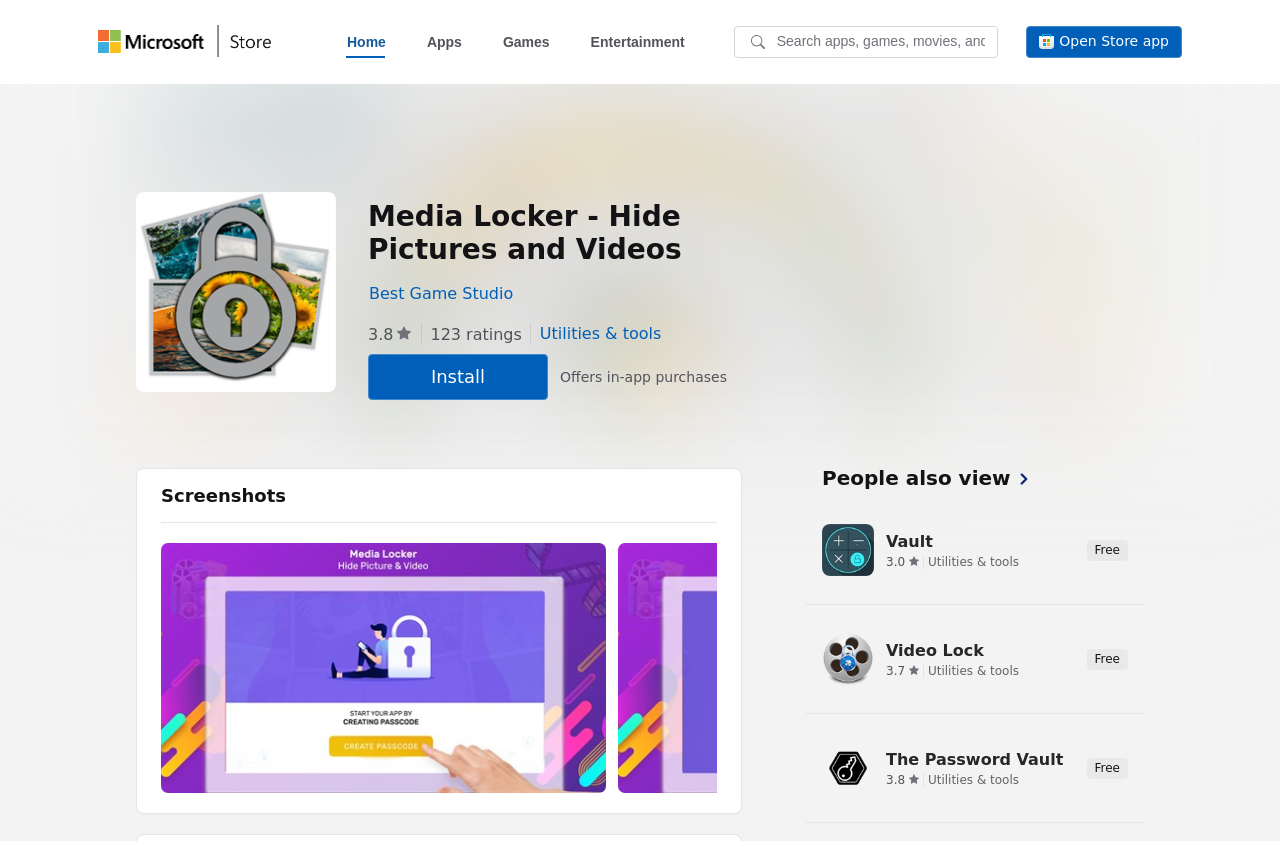Determine the bounding box coordinates of the region to click in order to accomplish the following instruction: "View screenshots". Provide the coordinates as four float numbers between 0 and 1, specifically [left, top, right, bottom].

[0.126, 0.646, 0.56, 0.943]